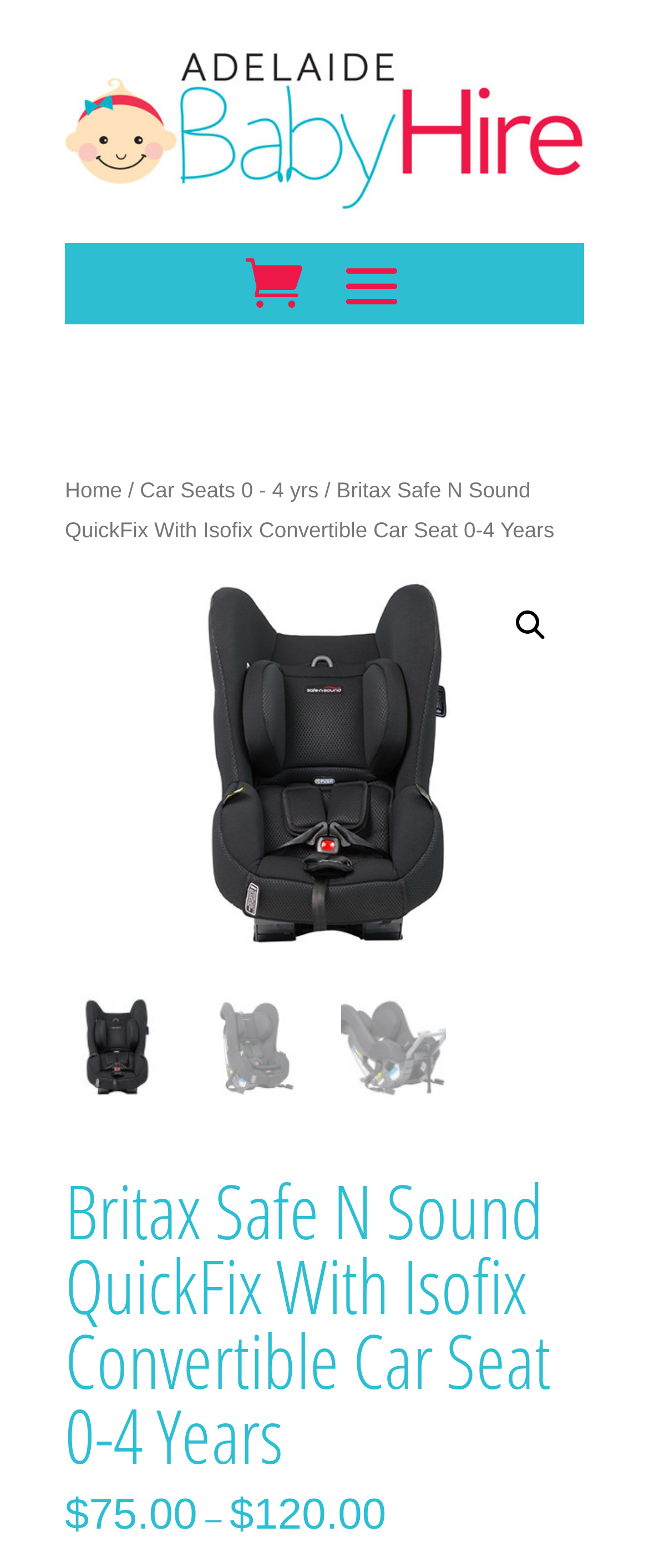Is there a search function on the webpage? From the image, respond with a single word or brief phrase.

Yes